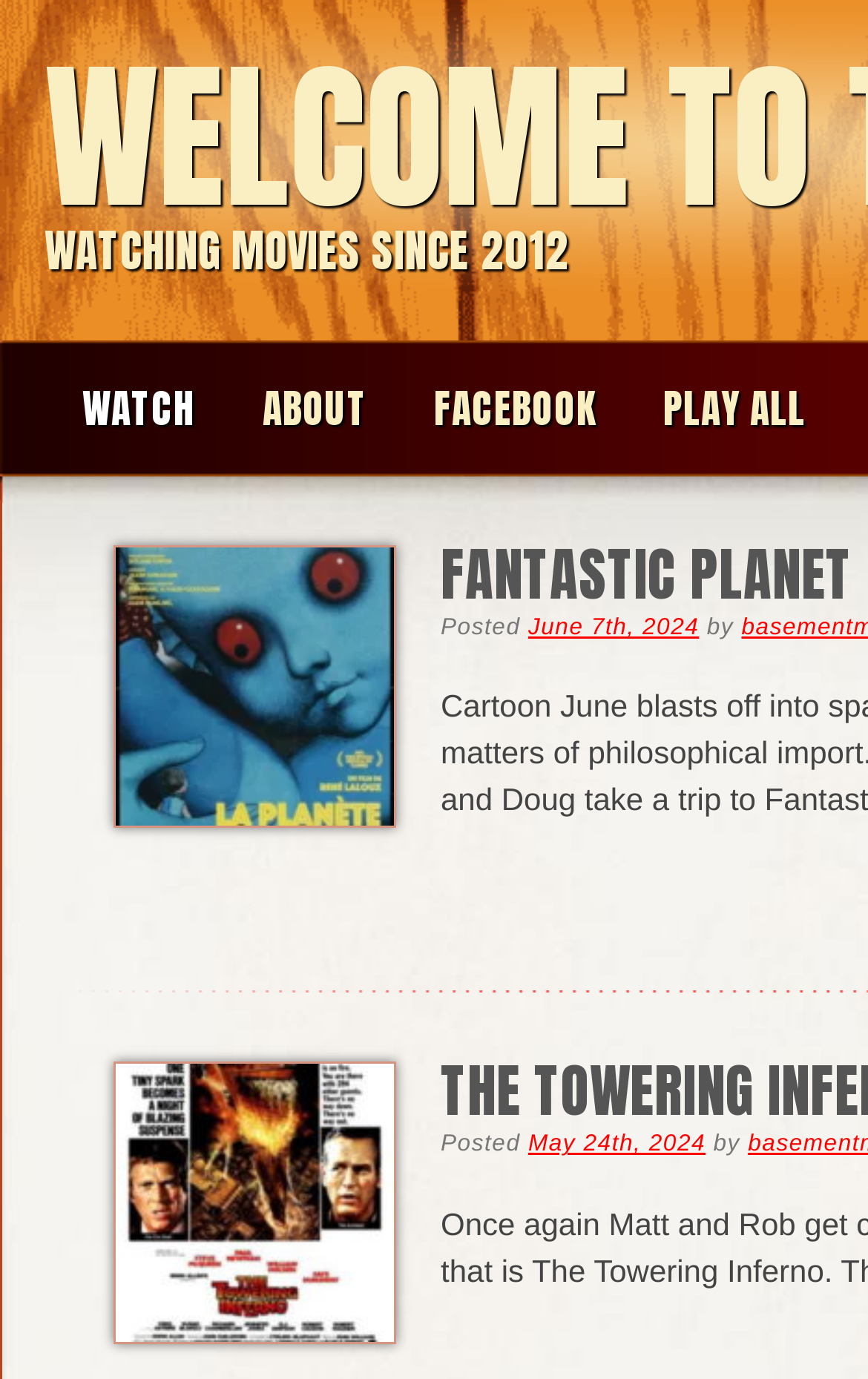Determine the bounding box for the UI element that matches this description: "Fantastic Planet".

[0.508, 0.385, 0.982, 0.448]